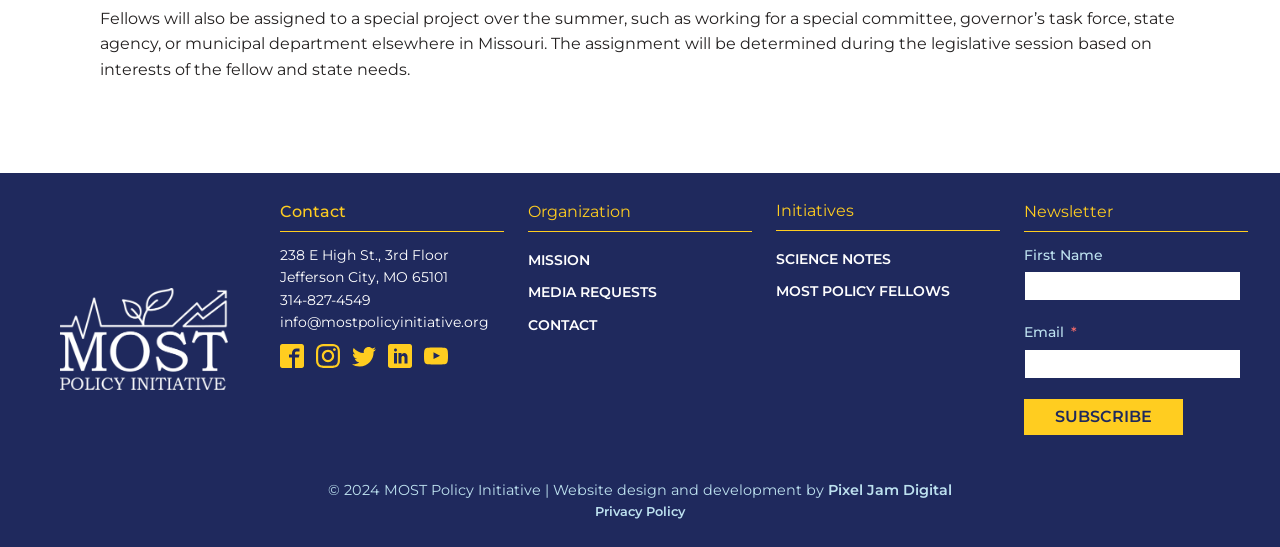What is the purpose of the fellows program?
Your answer should be a single word or phrase derived from the screenshot.

Working for a special committee, governor’s task force, state agency, or municipal department